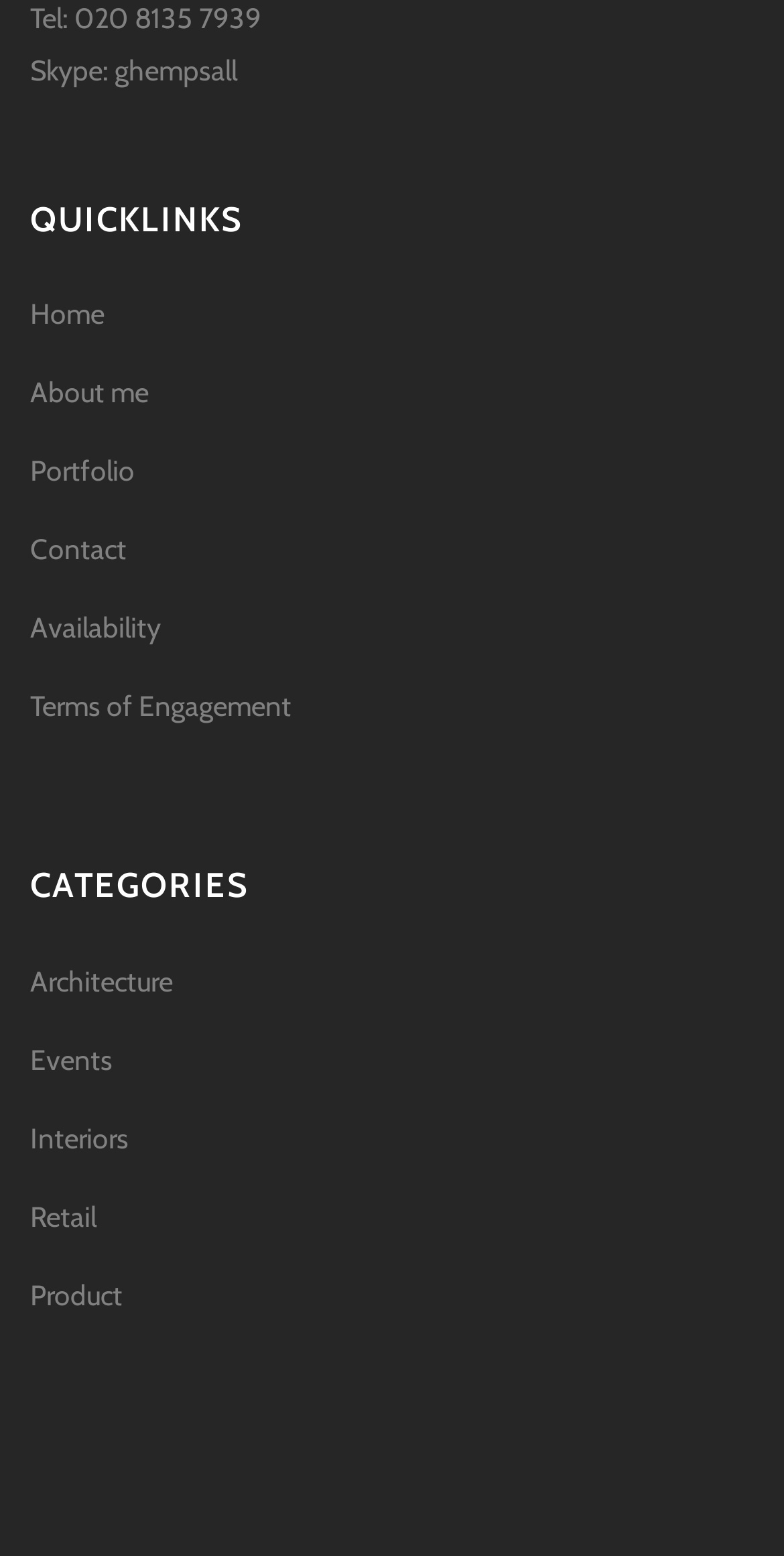What is the last link in the QUICKLINKS section?
Respond with a short answer, either a single word or a phrase, based on the image.

Terms of Engagement